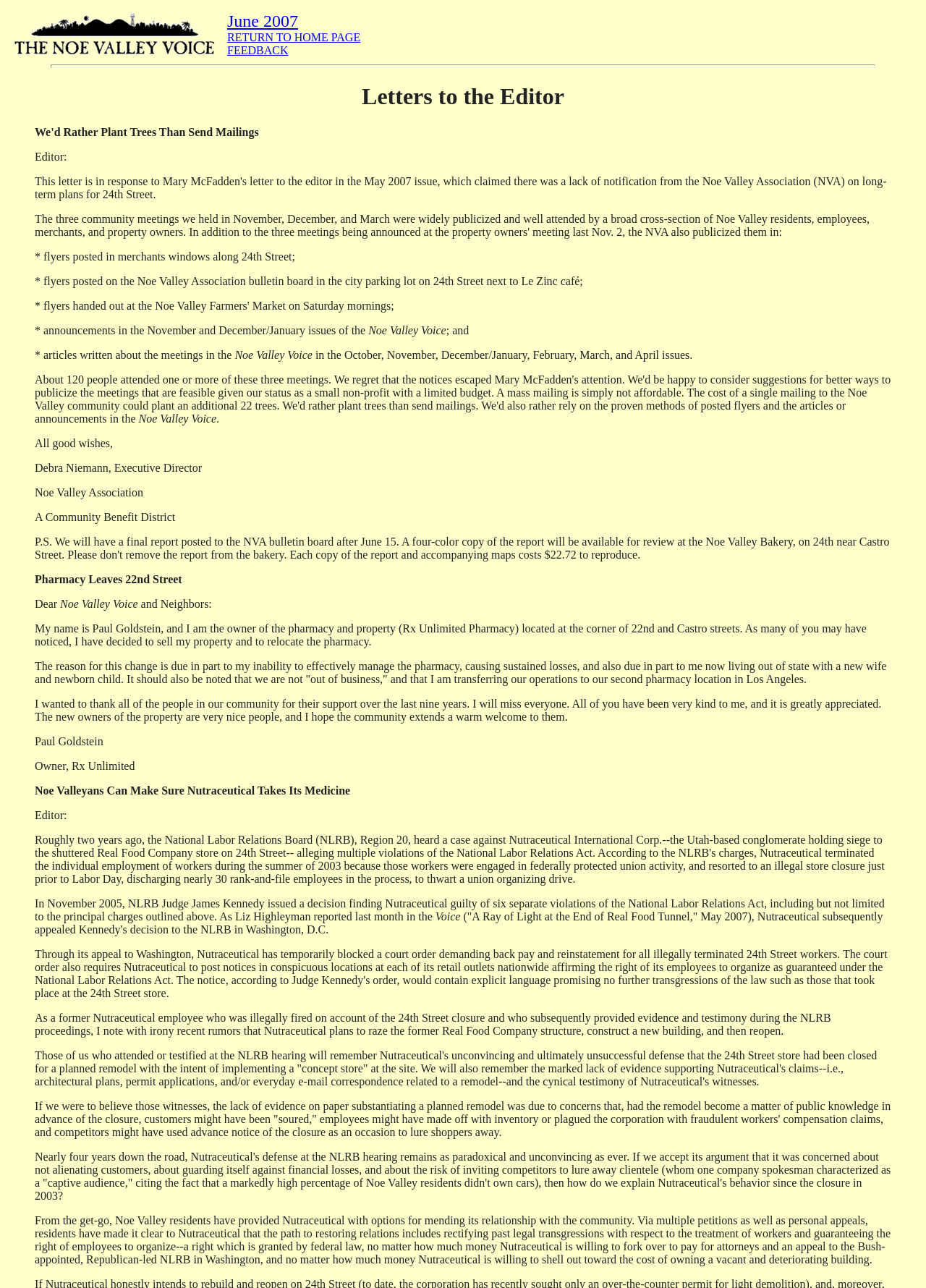Using a single word or phrase, answer the following question: 
How many letters to the editor are there?

3